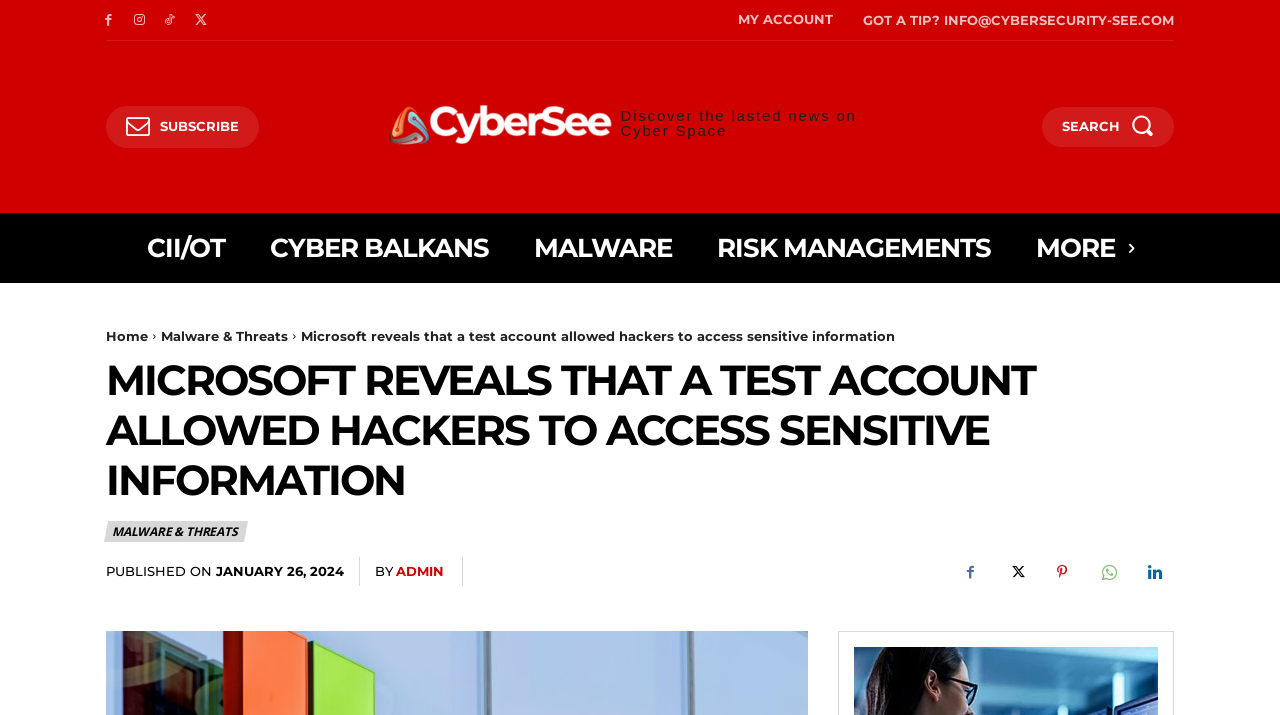Pinpoint the bounding box coordinates of the clickable element to carry out the following instruction: "Check the latest news on Cyber Space."

[0.297, 0.134, 0.703, 0.207]